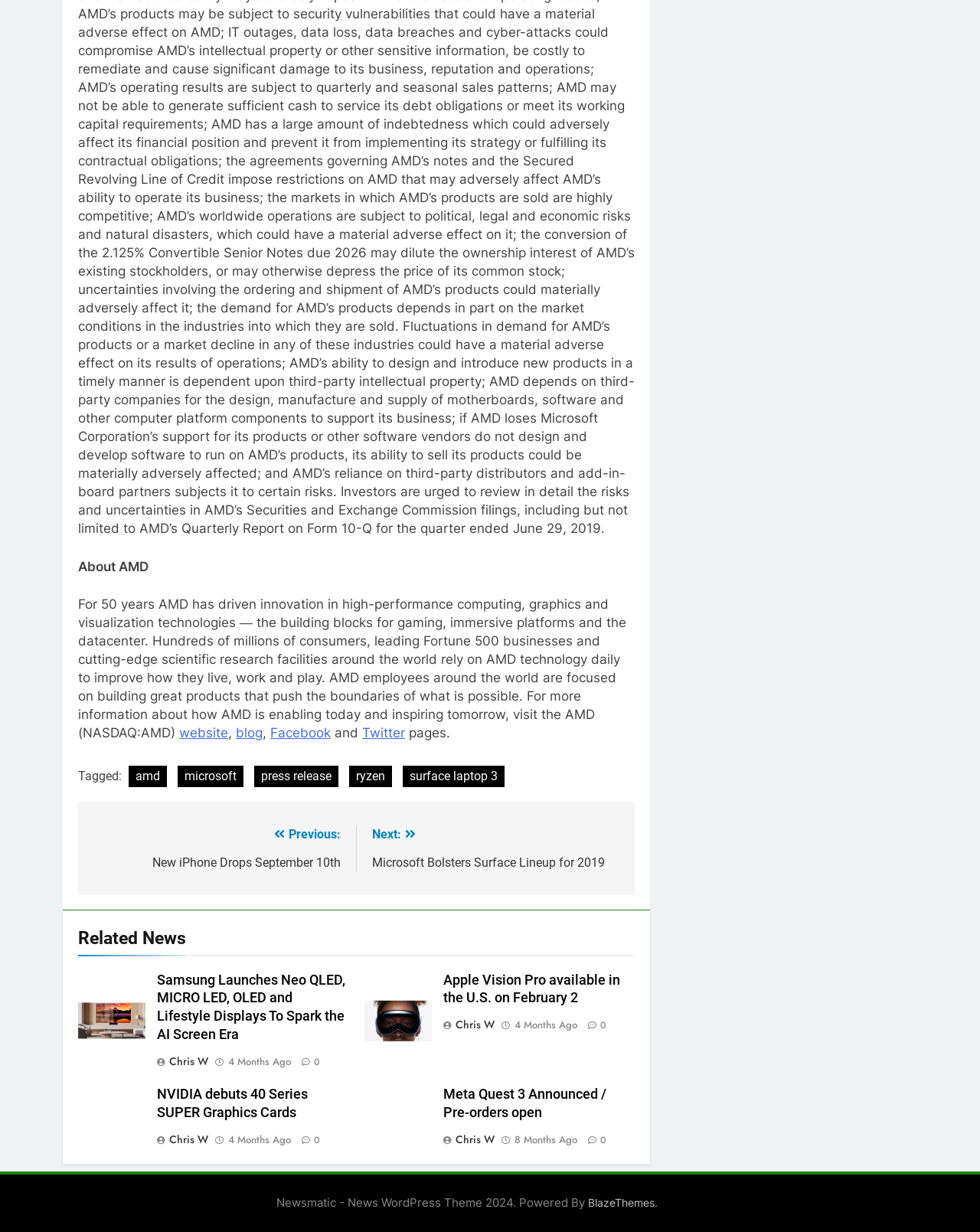Identify the bounding box coordinates of the clickable region required to complete the instruction: "Click on the 'About AMD' link". The coordinates should be given as four float numbers within the range of 0 and 1, i.e., [left, top, right, bottom].

[0.183, 0.589, 0.233, 0.601]